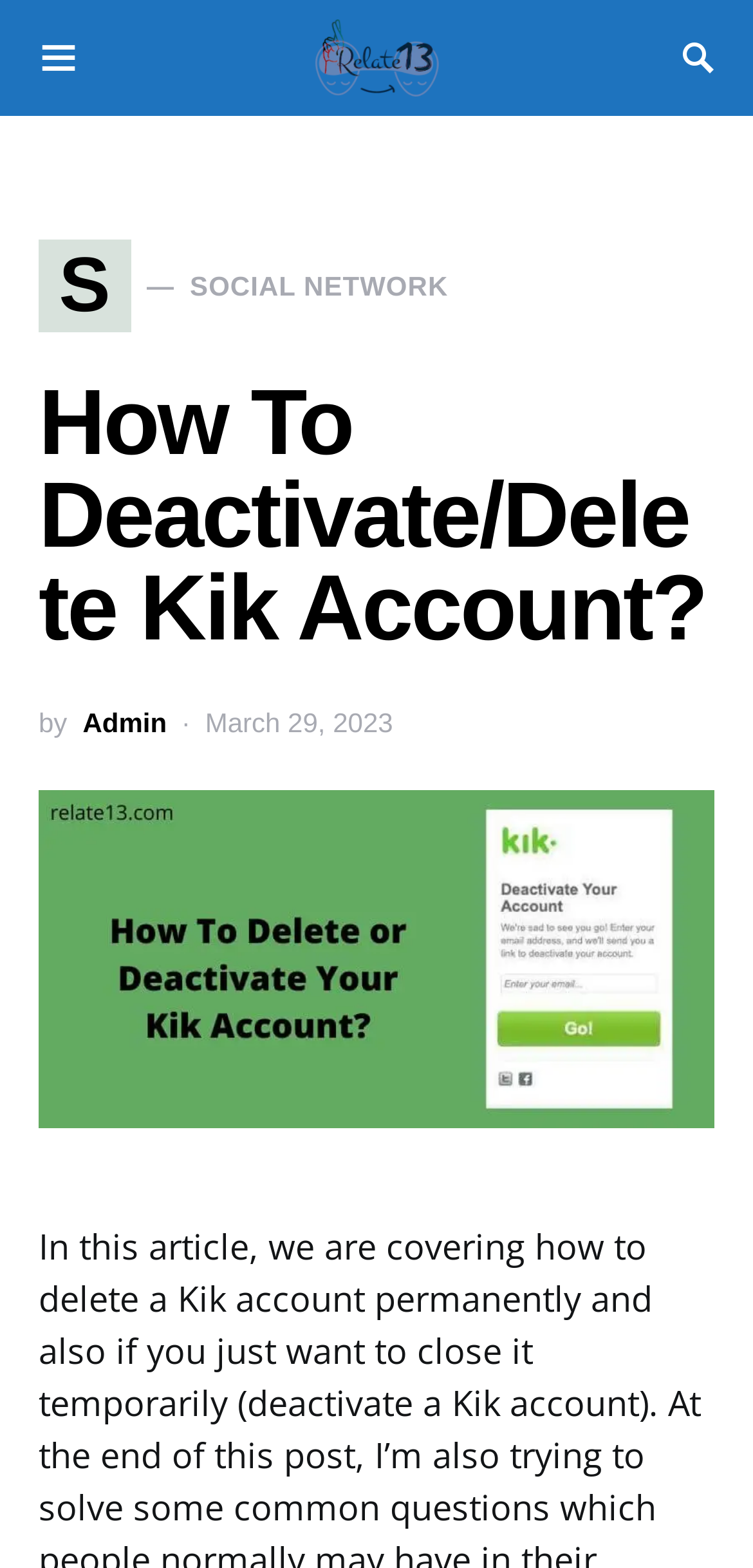Provide the bounding box coordinates for the UI element described in this sentence: "SSocial Network". The coordinates should be four float values between 0 and 1, i.e., [left, top, right, bottom].

[0.051, 0.153, 0.595, 0.212]